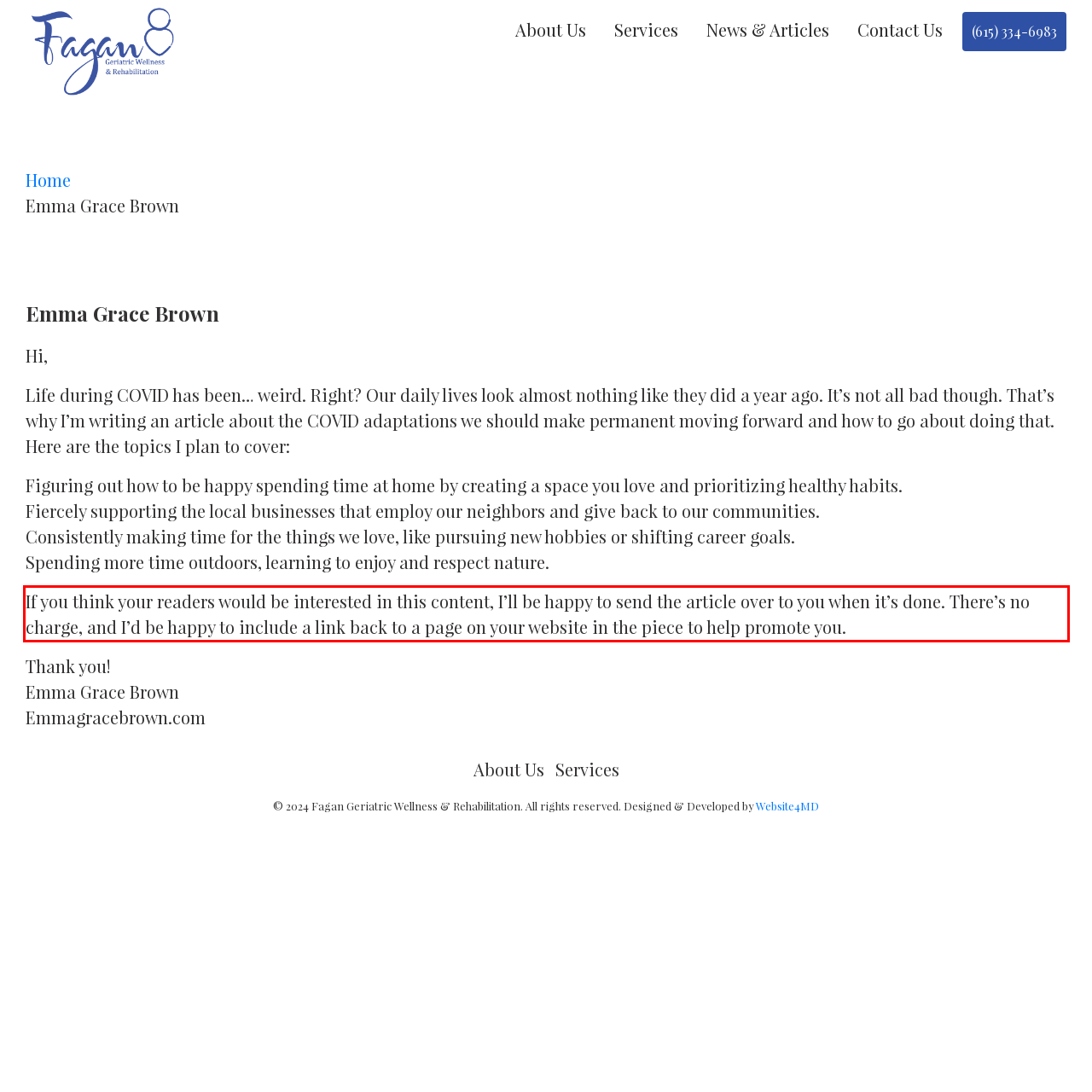Using the provided webpage screenshot, recognize the text content in the area marked by the red bounding box.

If you think your readers would be interested in this content, I’ll be happy to send the article over to you when it’s done. There’s no charge, and I’d be happy to include a link back to a page on your website in the piece to help promote you.